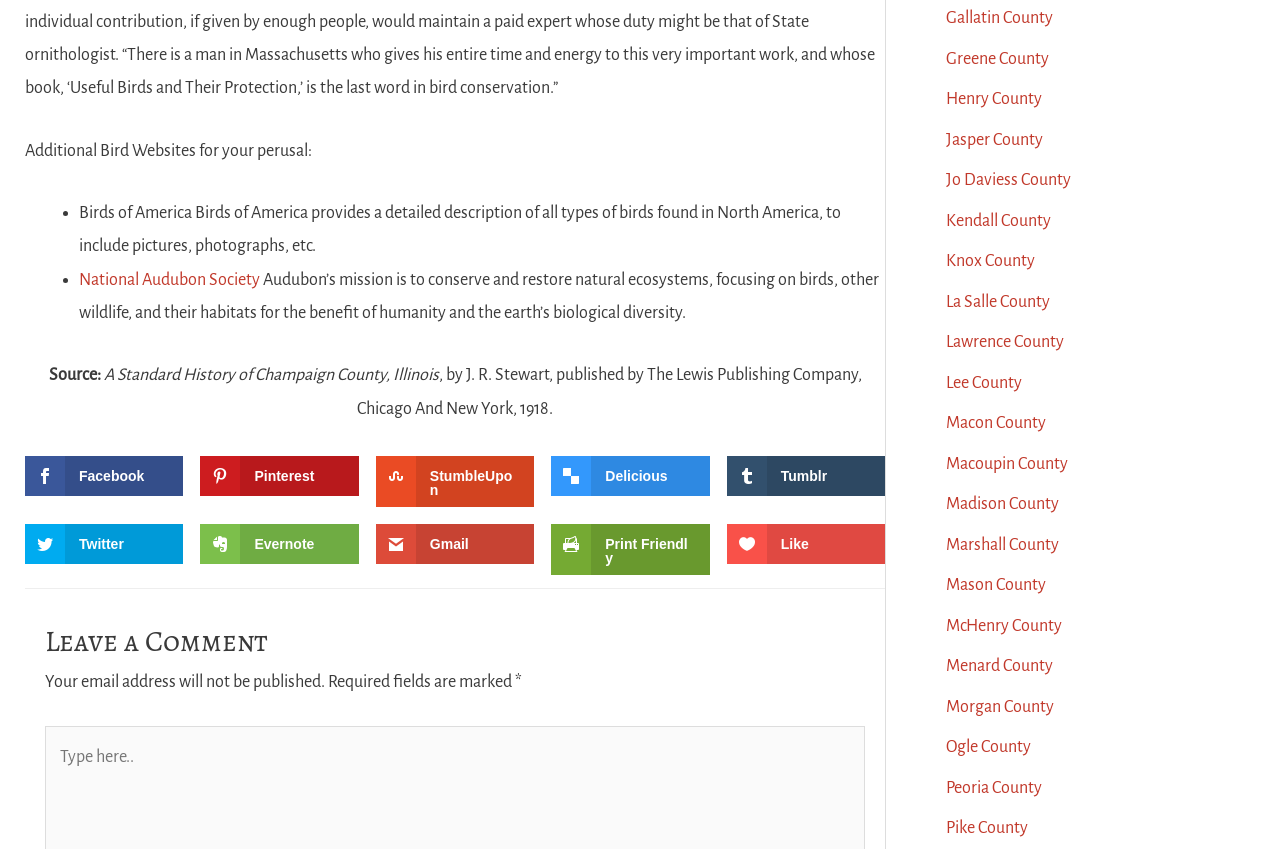Given the description of a UI element: "Gmail", identify the bounding box coordinates of the matching element in the webpage screenshot.

[0.294, 0.618, 0.417, 0.665]